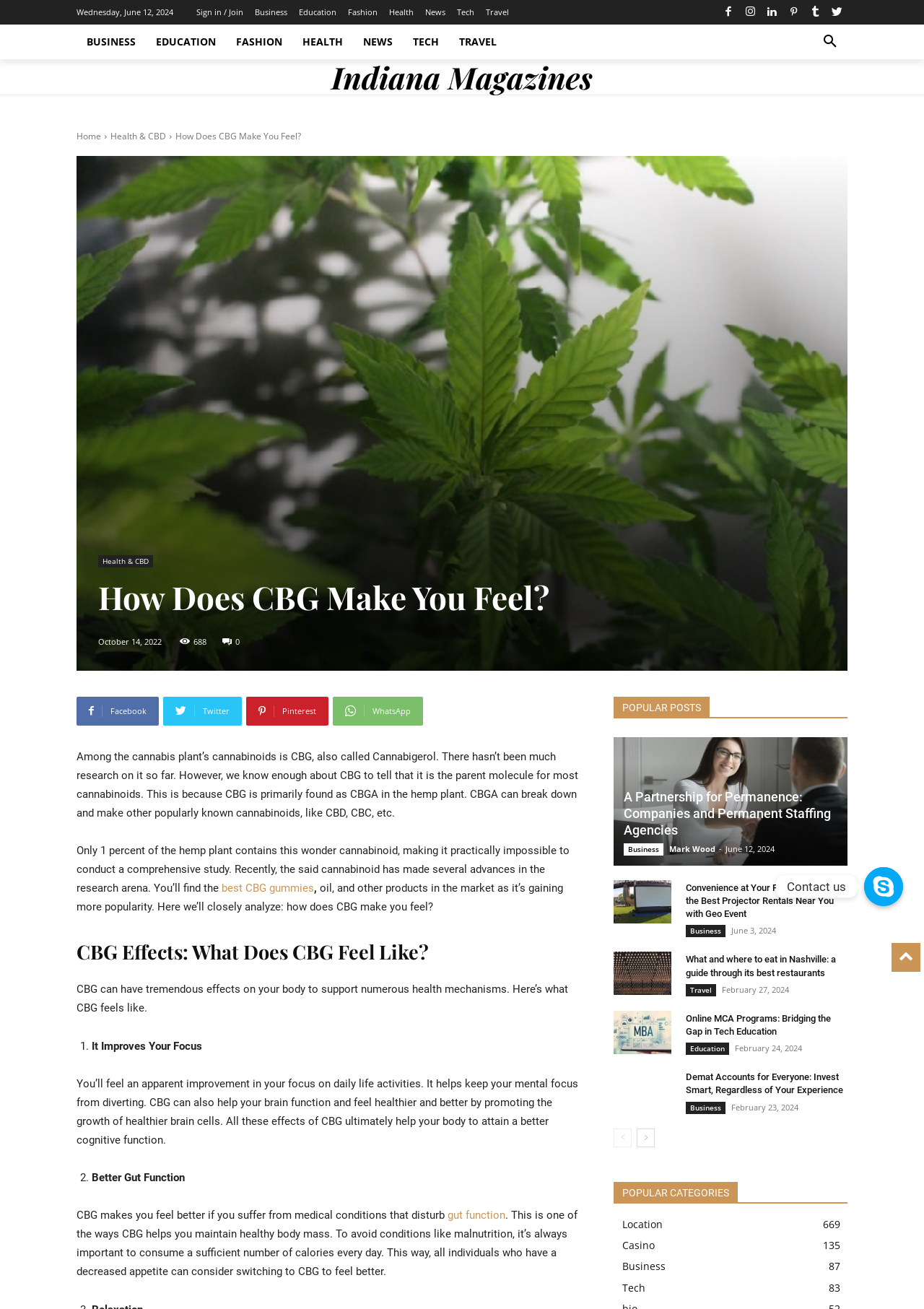Determine the bounding box coordinates of the clickable region to execute the instruction: "Read the article about 'How Does CBG Make You Feel?'". The coordinates should be four float numbers between 0 and 1, denoted as [left, top, right, bottom].

[0.19, 0.099, 0.326, 0.109]